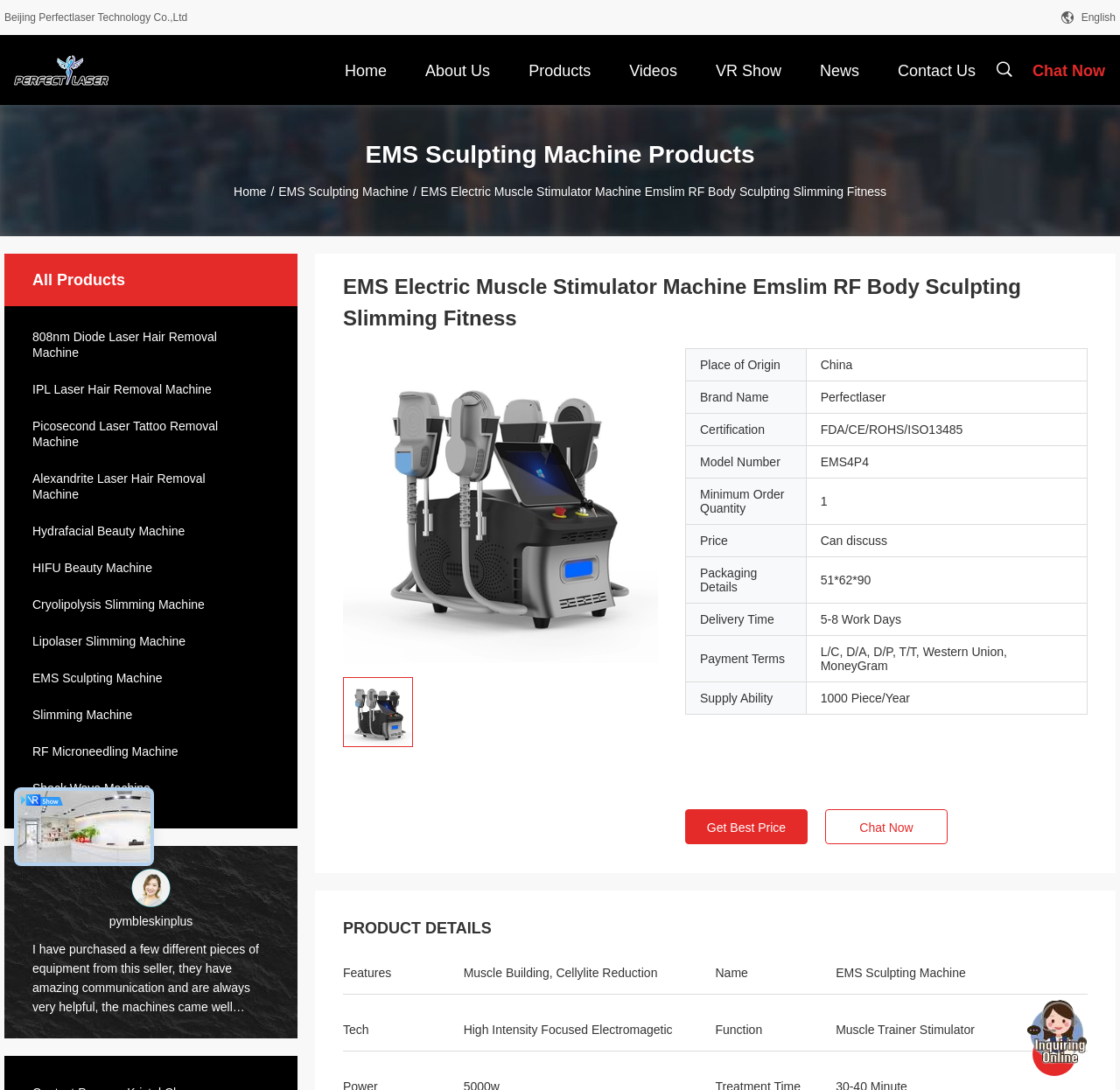Given the element description: "Our Projects", predict the bounding box coordinates of the UI element it refers to, using four float numbers between 0 and 1, i.e., [left, top, right, bottom].

None